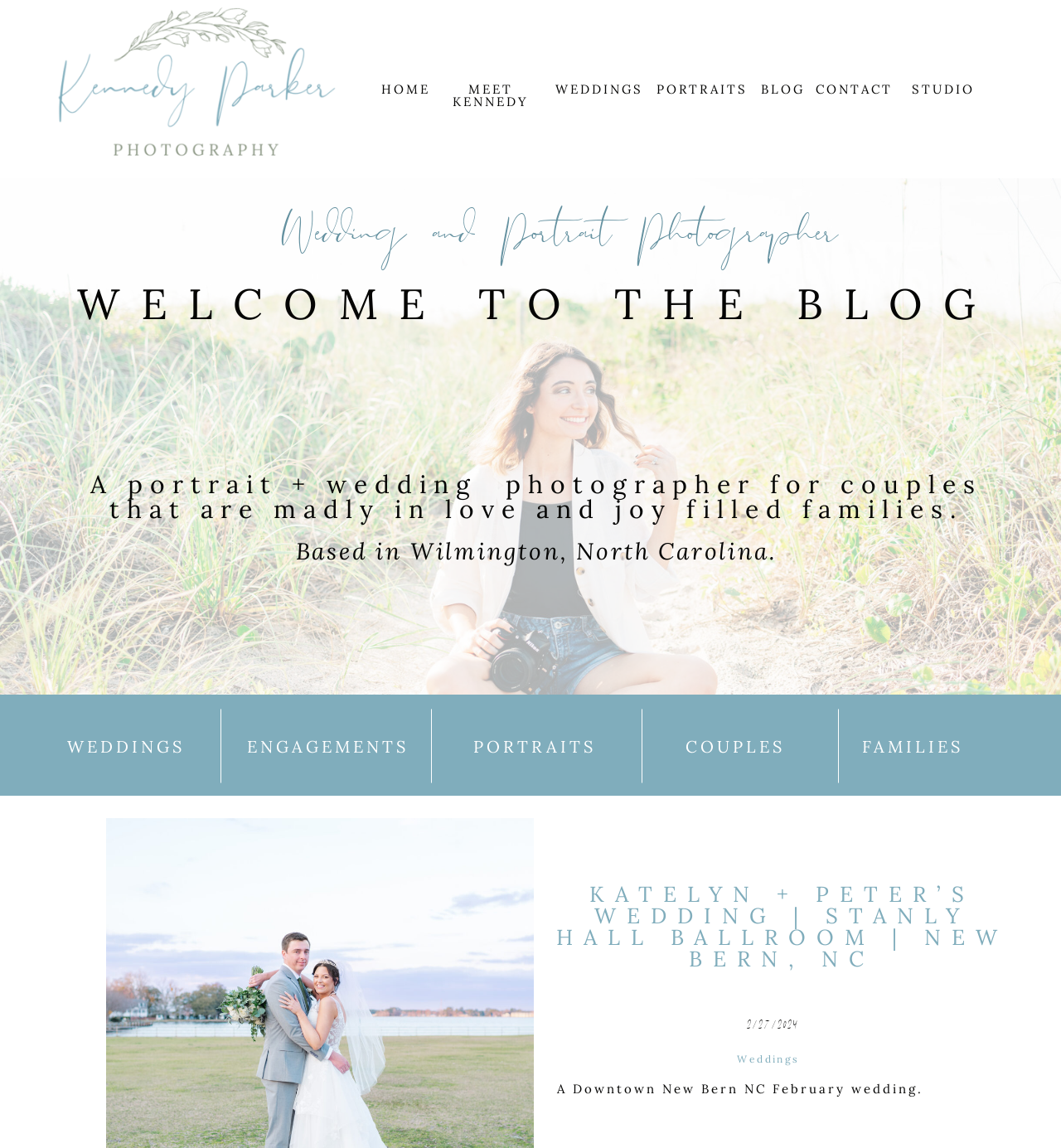Indicate the bounding box coordinates of the element that needs to be clicked to satisfy the following instruction: "explore portraits". The coordinates should be four float numbers between 0 and 1, i.e., [left, top, right, bottom].

[0.619, 0.072, 0.701, 0.084]